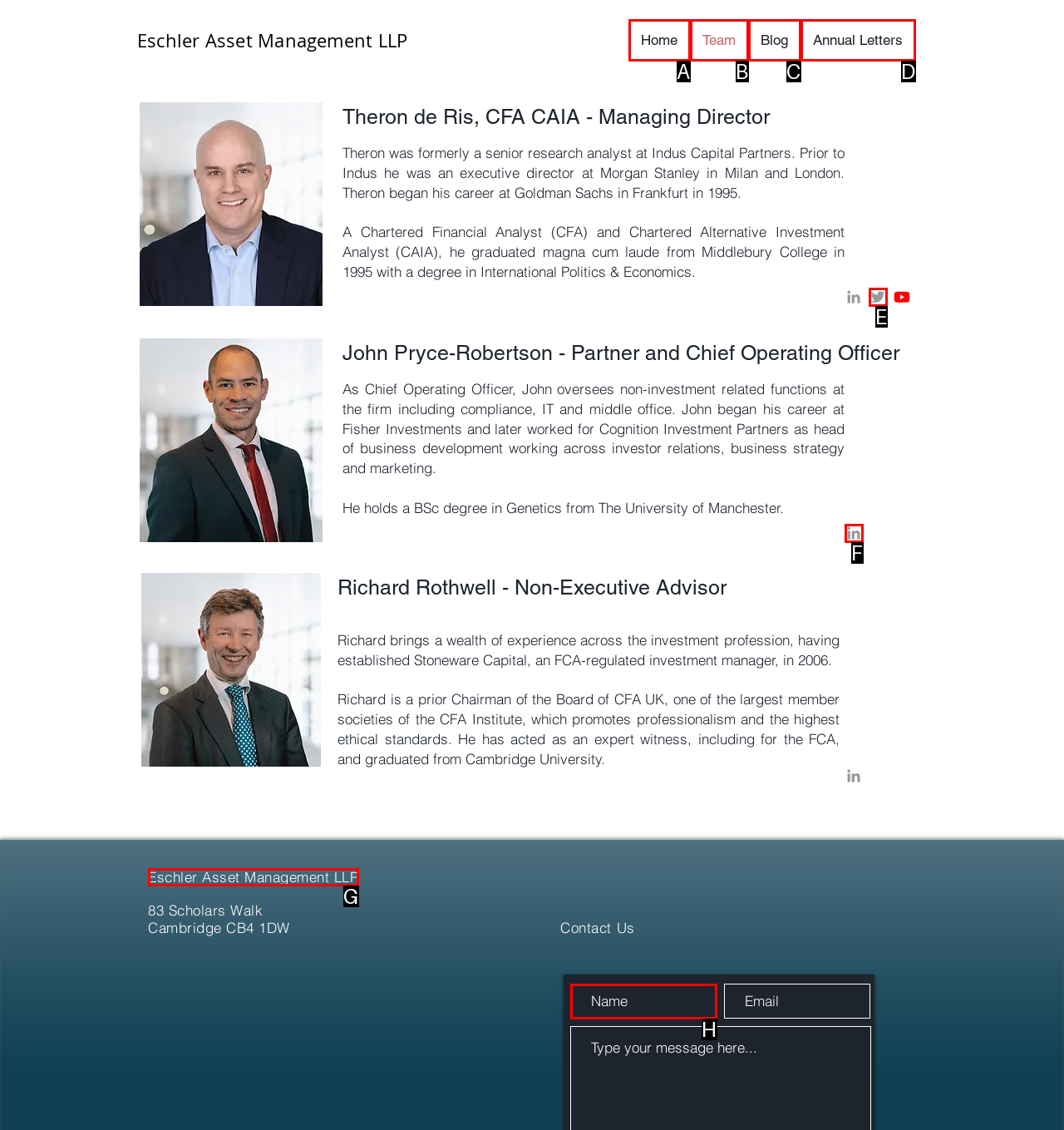Match the element description: Annual Letters to the correct HTML element. Answer with the letter of the selected option.

D